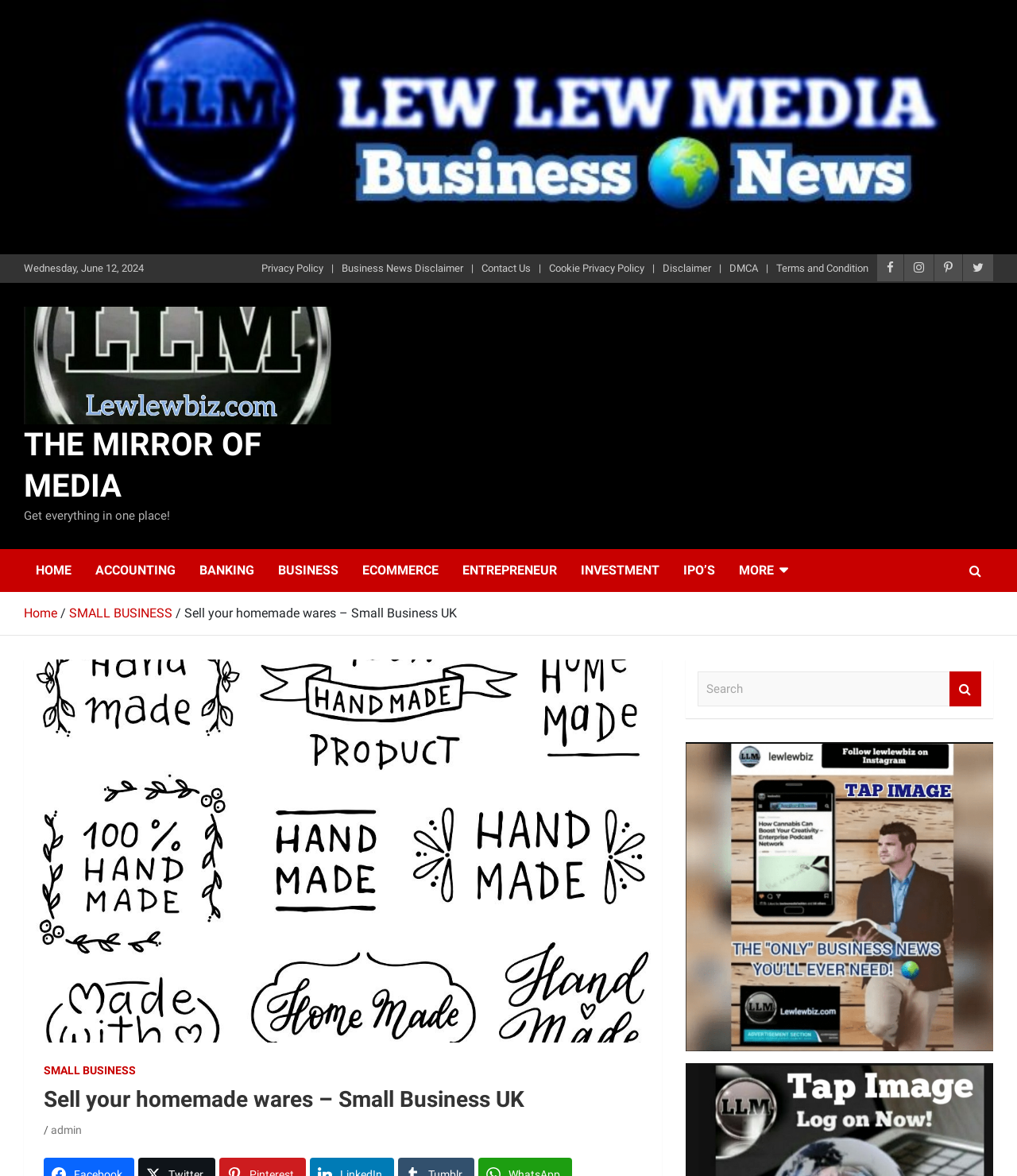Please provide the main heading of the webpage content.

Sell your homemade wares – Small Business UK